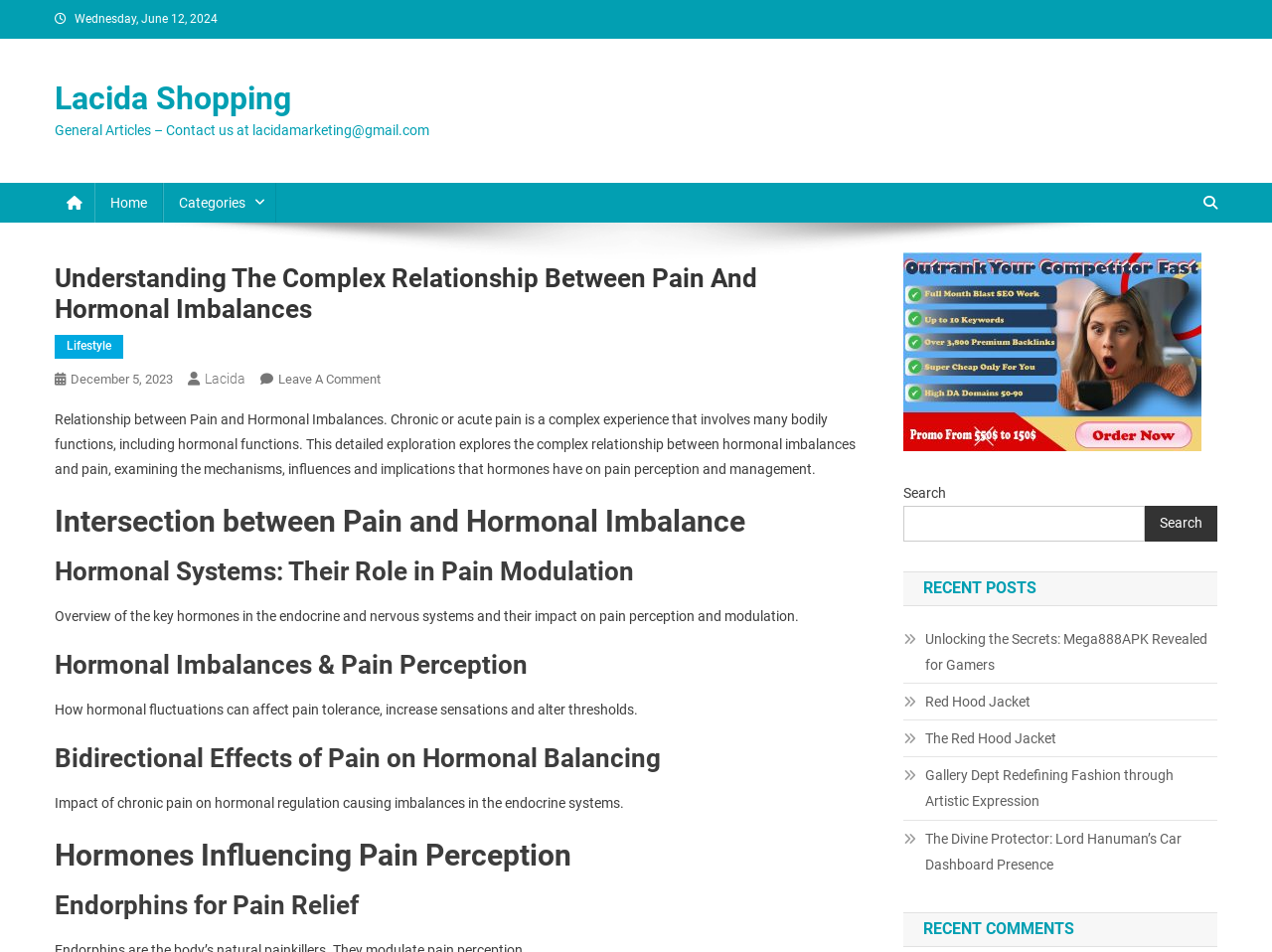Create a detailed summary of all the visual and textual information on the webpage.

The webpage is about understanding the complex relationship between pain and hormonal imbalances. At the top left, there is a date "Wednesday, June 12, 2024" and a link to "Lacida Shopping" next to it. Below these elements, there is a text "General Articles – Contact us at lacidamarketing@gmail.com". 

On the top right, there are several icons, including a home icon, a categories icon, and a search icon. 

The main content of the webpage is divided into sections. The first section has a heading "Understanding The Complex Relationship Between Pain And Hormonal Imbalances" and a brief introduction to the topic. Below the introduction, there are links to "Lifestyle" and "December 5, 2023", as well as a link to leave a comment.

The next section has a heading "Intersection between Pain and Hormonal Imbalance" and explores the relationship between pain and hormonal imbalances. This section is followed by several subheadings, including "Hormonal Systems: Their Role in Pain Modulation", "Hormonal Imbalances & Pain Perception", "Bidirectional Effects of Pain on Hormonal Balancing", "Hormones Influencing Pain Perception", and "Endorphins for Pain Relief". Each subheading is accompanied by a brief description of the topic.

On the right side of the webpage, there is a search bar with a search button. Below the search bar, there is a heading "RECENT POSTS" followed by several links to recent posts, including "Unlocking the Secrets: Mega888APK Revealed for Gamers", "Red Hood Jacket", "The Red Hood Jacket", "Gallery Dept Redefining Fashion through Artistic Expression", and "The Divine Protector: Lord Hanuman’s Car Dashboard Presence". 

At the bottom of the webpage, there is a heading "RECENT COMMENTS".